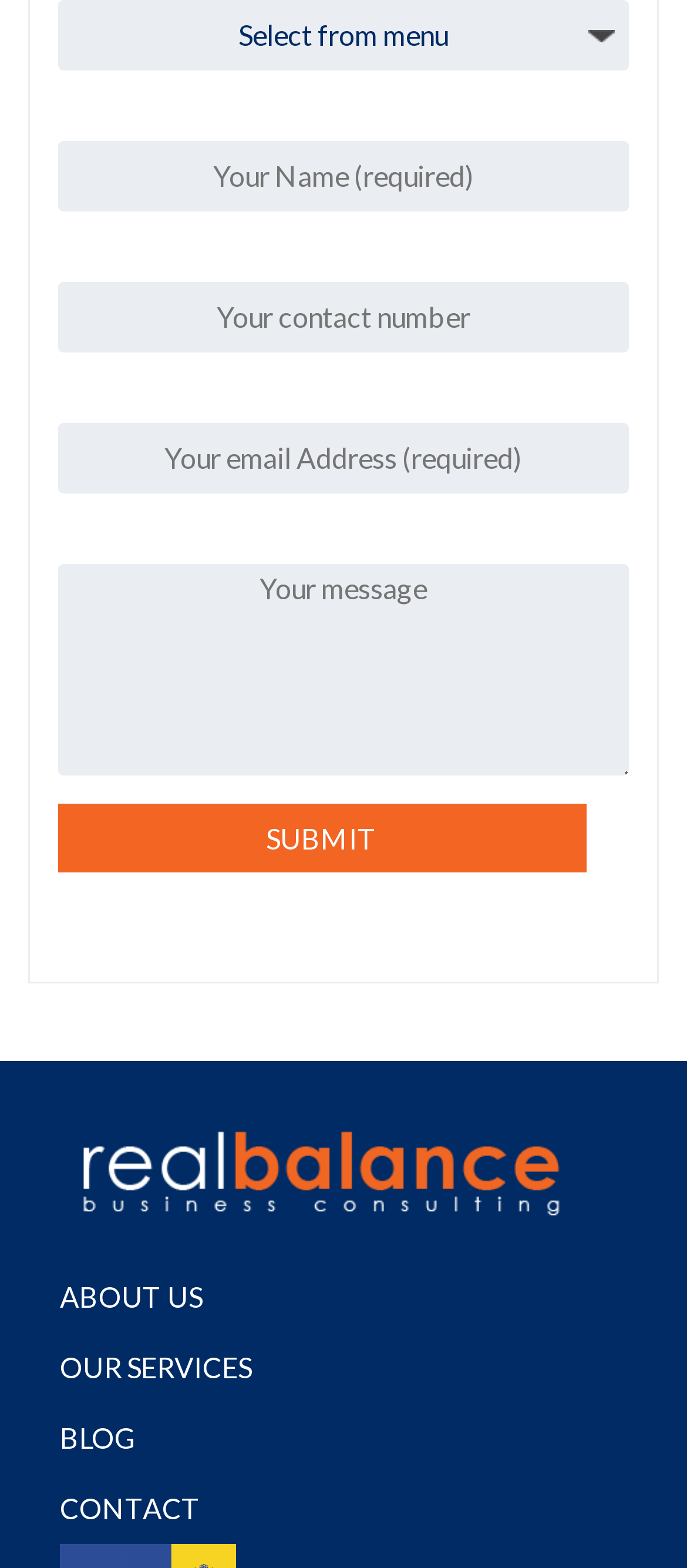How many textboxes are there in the form? Based on the screenshot, please respond with a single word or phrase.

4